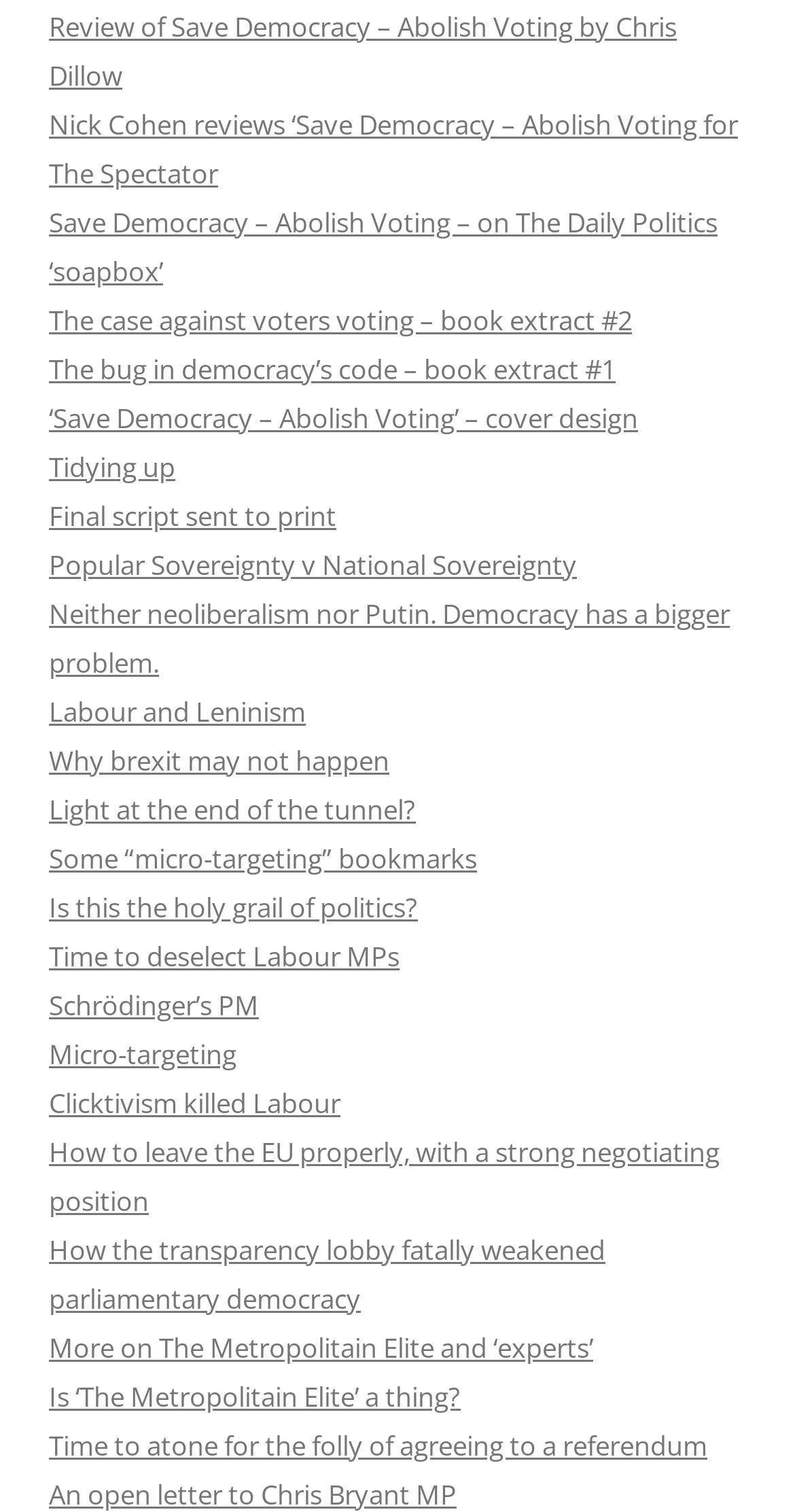What is the title of the book mentioned on the webpage?
From the screenshot, supply a one-word or short-phrase answer.

Save Democracy – Abolish Voting